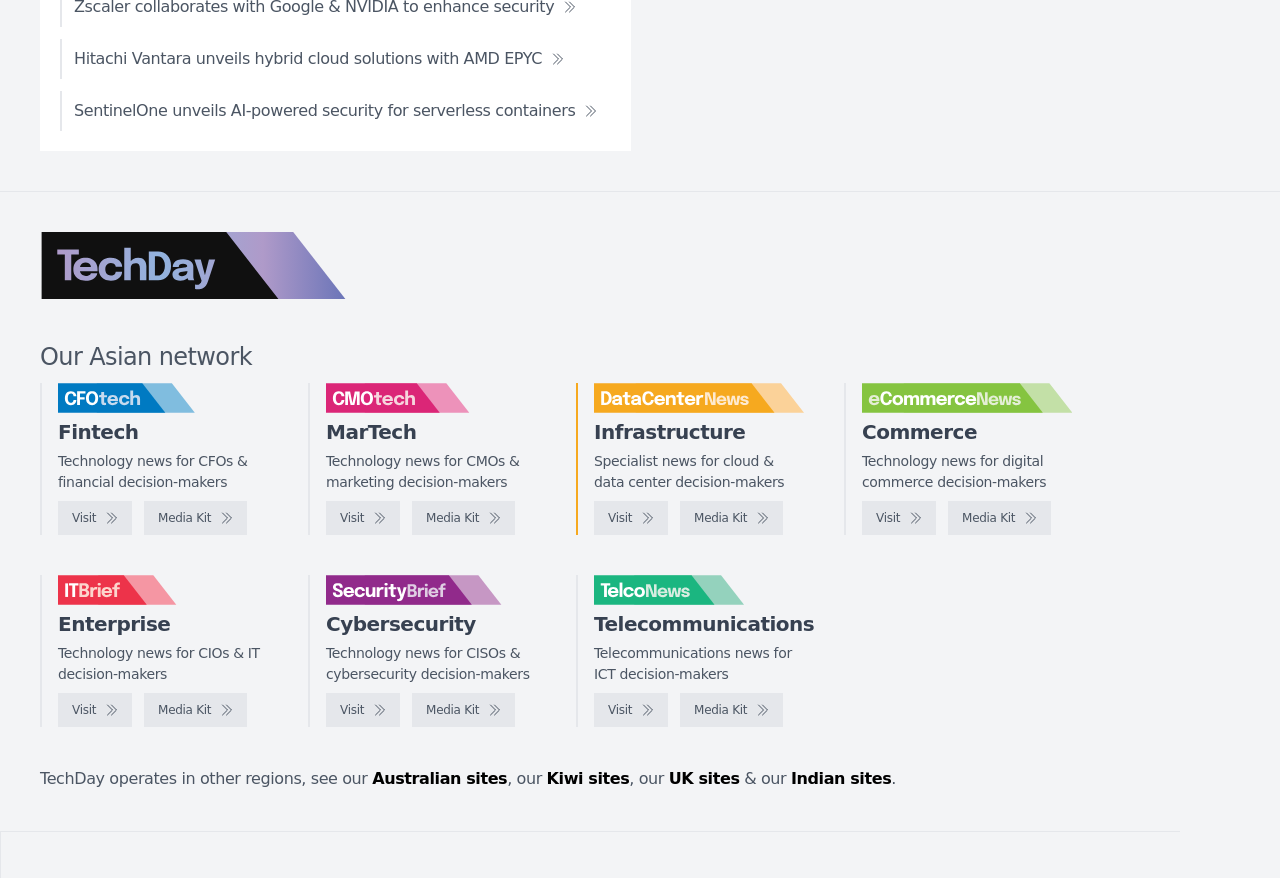What is the main topic of this webpage?
Using the visual information, respond with a single word or phrase.

Technology news